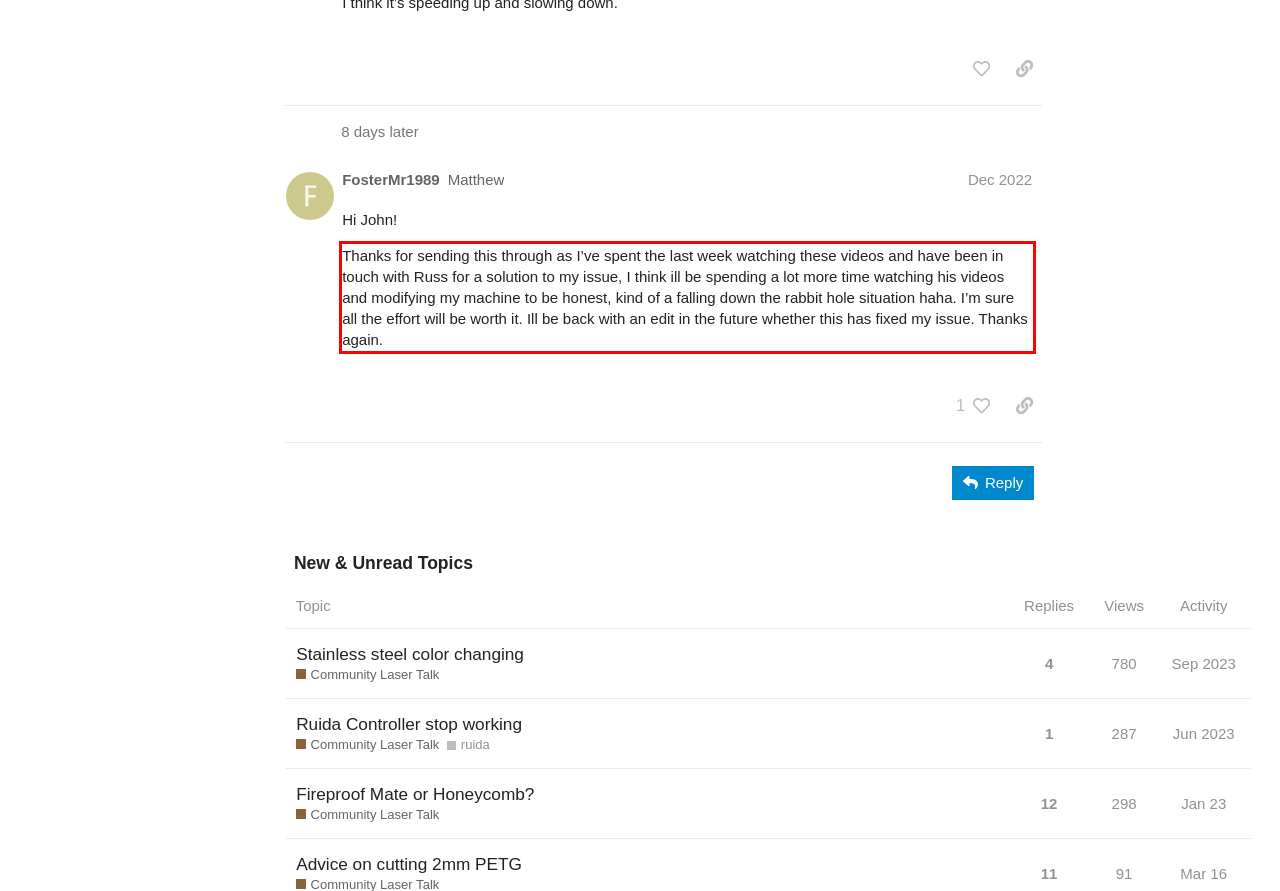Review the webpage screenshot provided, and perform OCR to extract the text from the red bounding box.

Thanks for sending this through as I’ve spent the last week watching these videos and have been in touch with Russ for a solution to my issue, I think ill be spending a lot more time watching his videos and modifying my machine to be honest, kind of a falling down the rabbit hole situation haha. I’m sure all the effort will be worth it. Ill be back with an edit in the future whether this has fixed my issue. Thanks again.